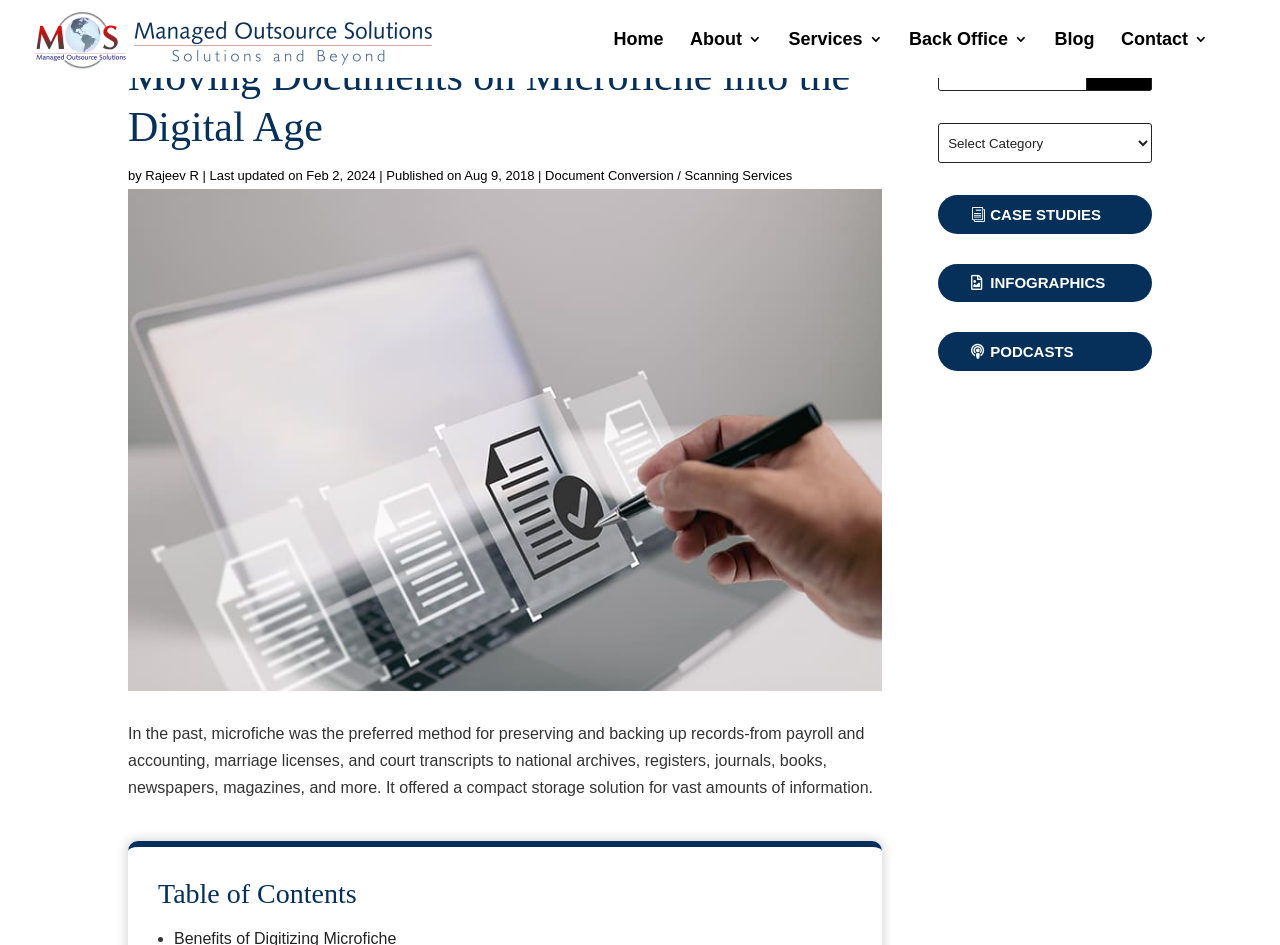Given the element description, predict the bounding box coordinates in the format (top-left x, top-left y, bottom-right x, bottom-right y). Make sure all values are between 0 and 1. Here is the element description: parent_node: Search name="s"

[0.733, 0.054, 0.9, 0.096]